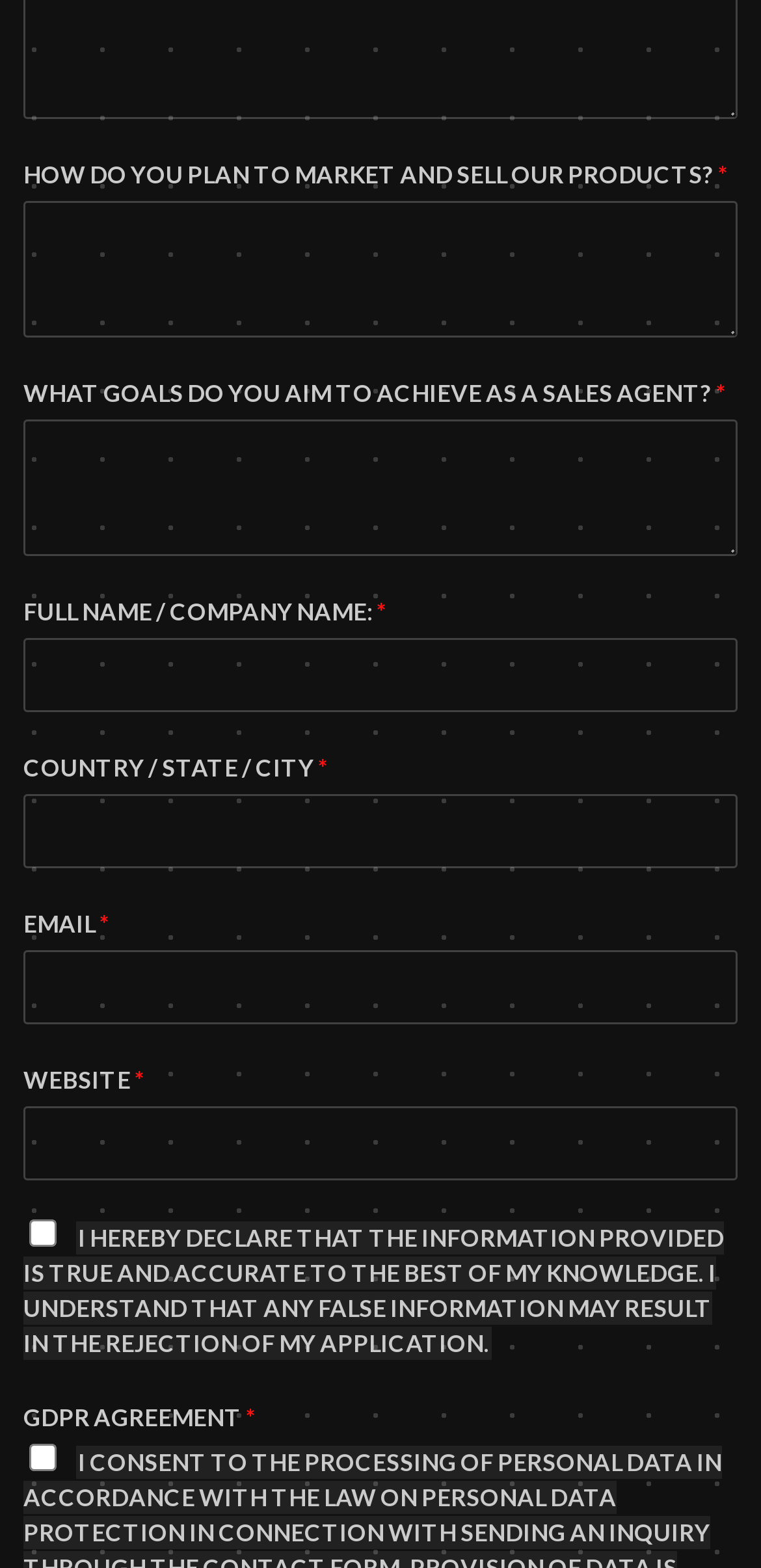Identify the bounding box coordinates for the UI element described by the following text: "parent_node: WEBSITE * name="wpforms[fields][11]"". Provide the coordinates as four float numbers between 0 and 1, in the format [left, top, right, bottom].

[0.031, 0.705, 0.969, 0.753]